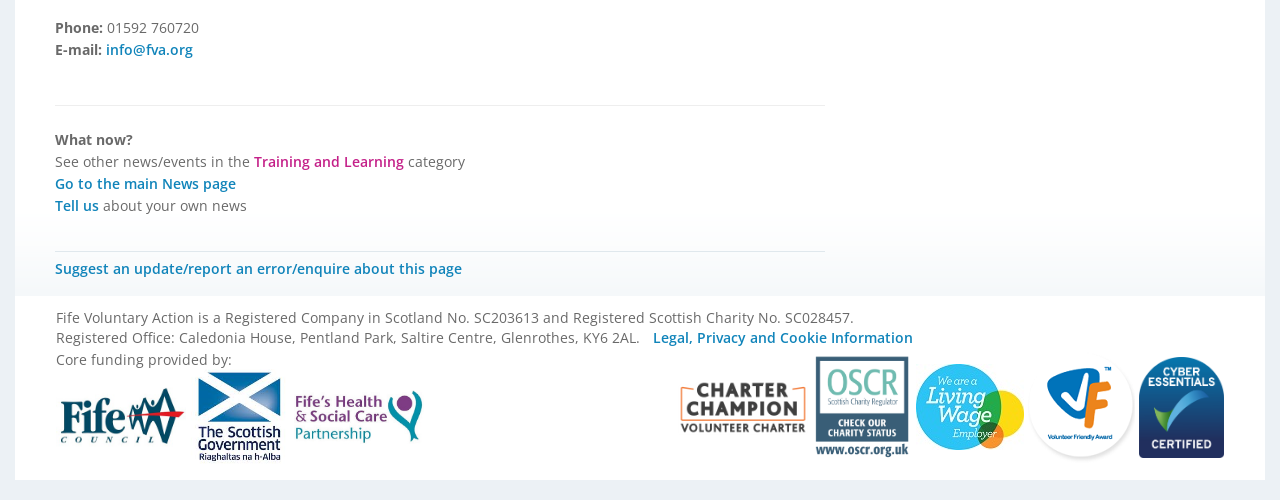Given the element description info@fva.org, specify the bounding box coordinates of the corresponding UI element in the format (top-left x, top-left y, bottom-right x, bottom-right y). All values must be between 0 and 1.

[0.083, 0.081, 0.151, 0.119]